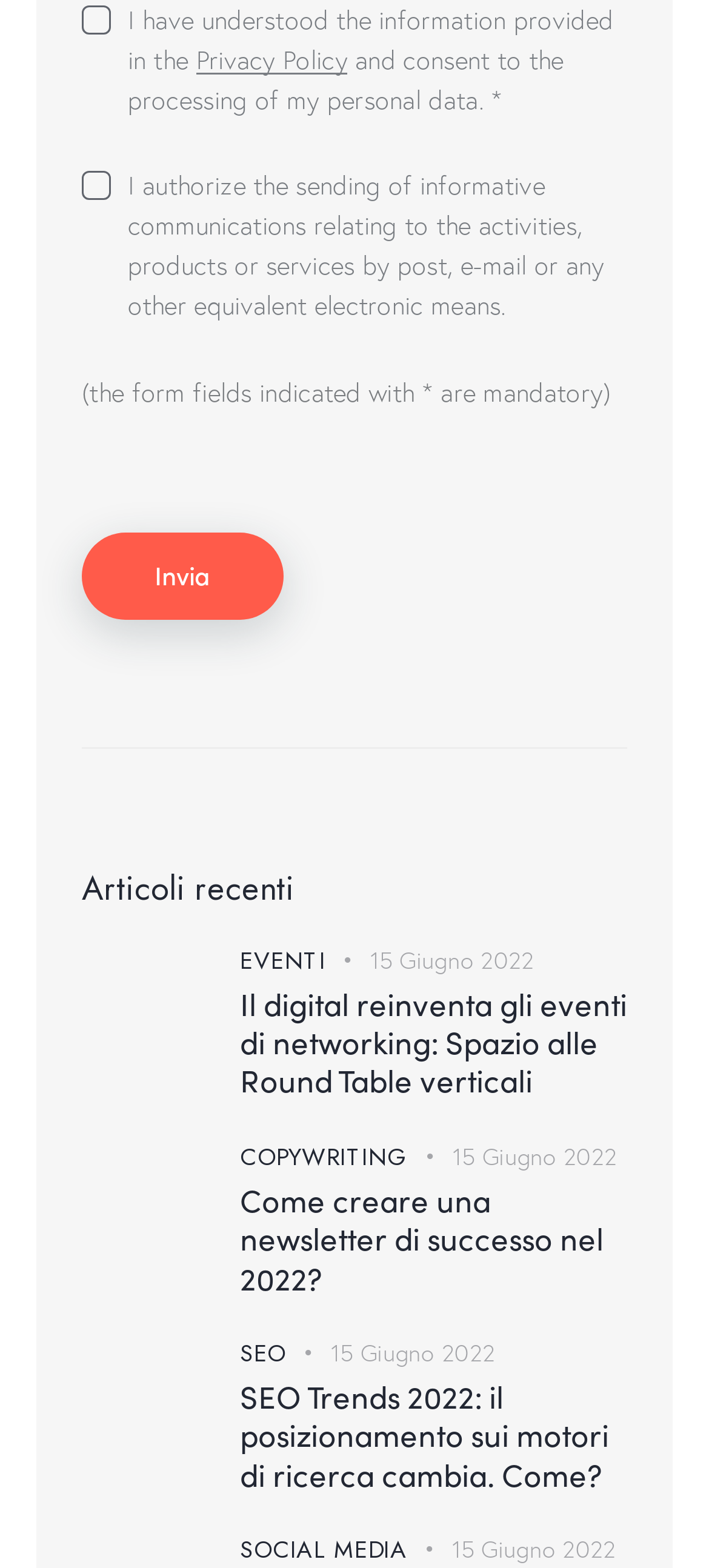Please specify the bounding box coordinates in the format (top-left x, top-left y, bottom-right x, bottom-right y), with values ranging from 0 to 1. Identify the bounding box for the UI component described as follows: Social Media

[0.338, 0.978, 0.574, 1.0]